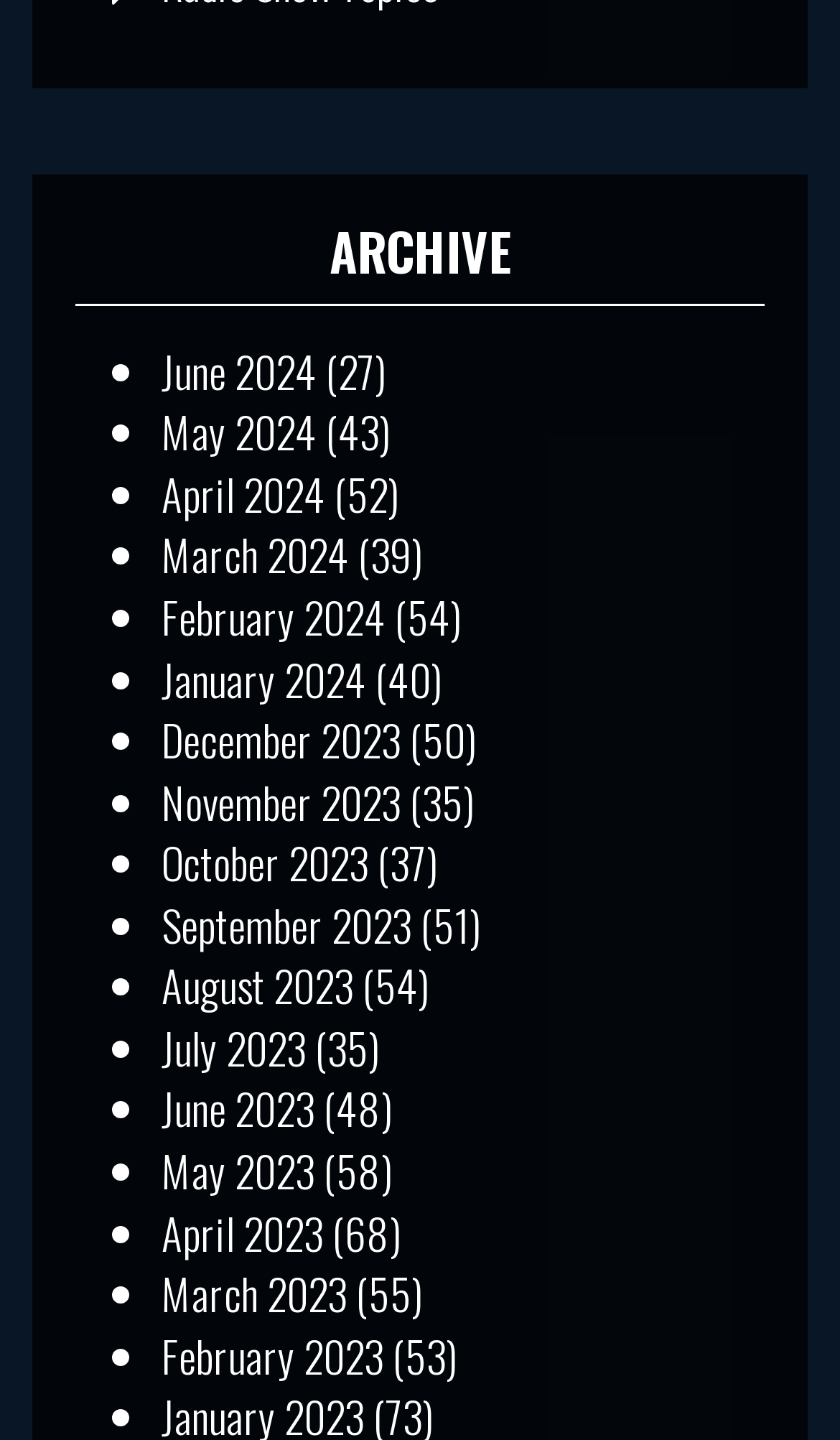What is the most recent month listed?
Based on the content of the image, thoroughly explain and answer the question.

I determined the answer by looking at the list of links on the webpage, which appear to be a list of months. The most recent month listed is 'April 2023', which is the first item in the list.